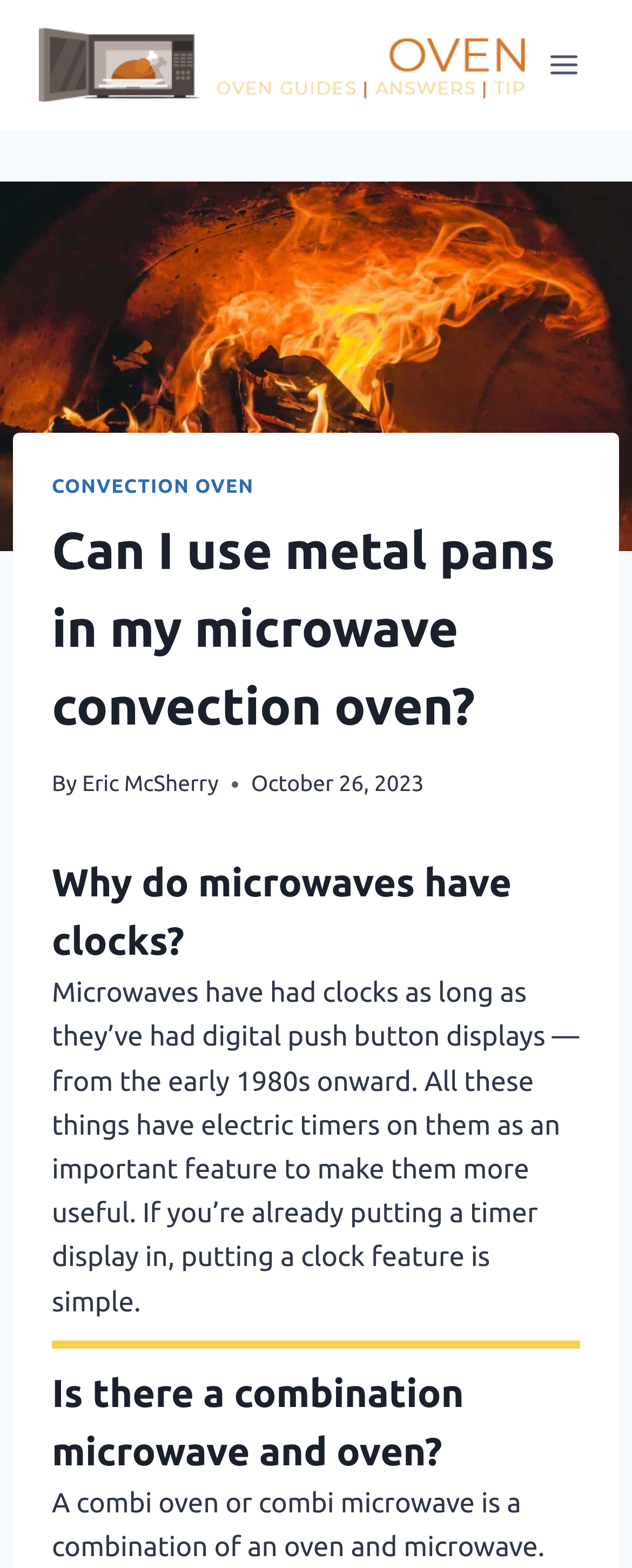Is there a combination of microwave and oven?
Answer the question with a single word or phrase, referring to the image.

Yes